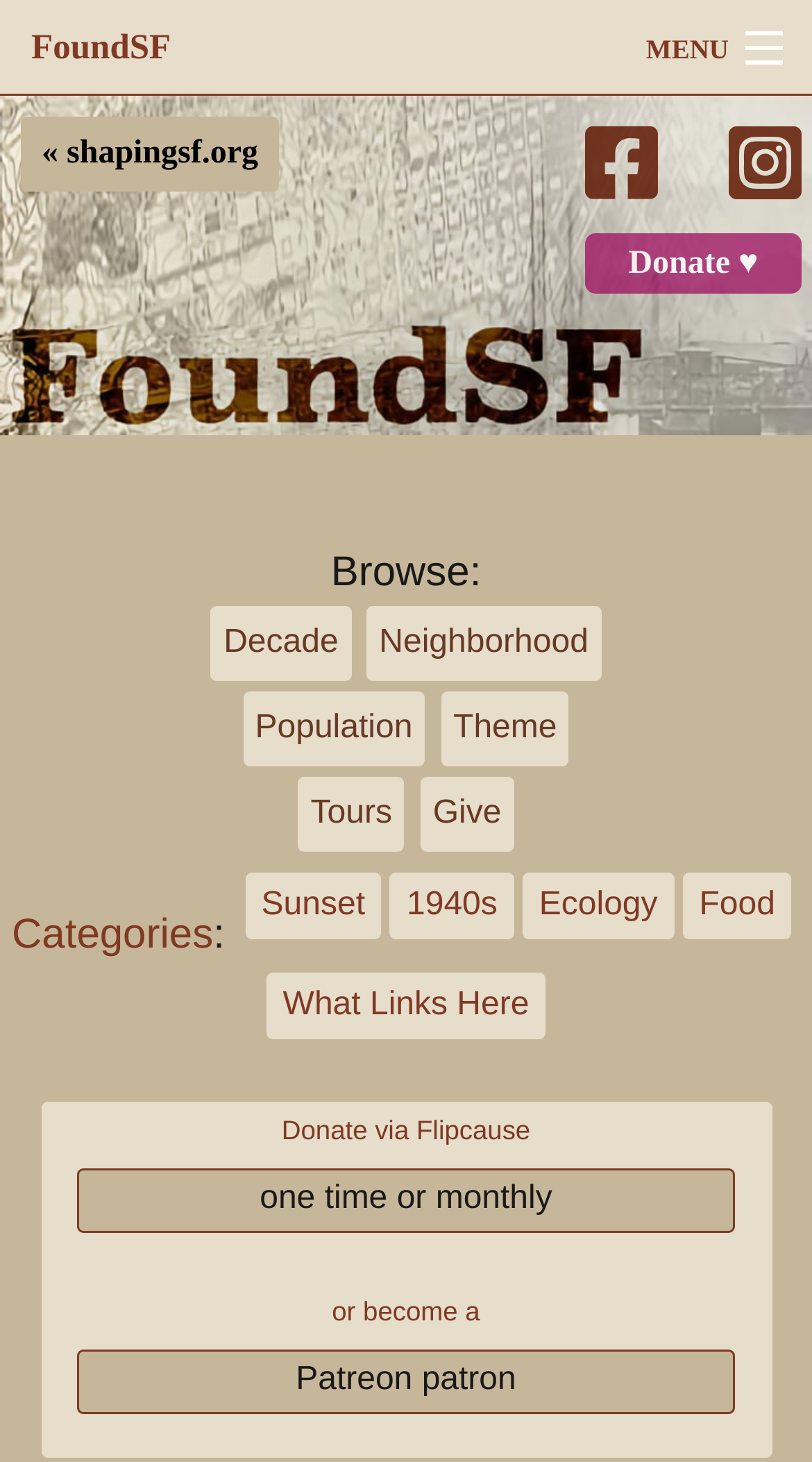Using the provided description: "Patreon patron", find the bounding box coordinates of the corresponding UI element. The output should be four float numbers between 0 and 1, in the format [left, top, right, bottom].

[0.095, 0.924, 0.905, 0.967]